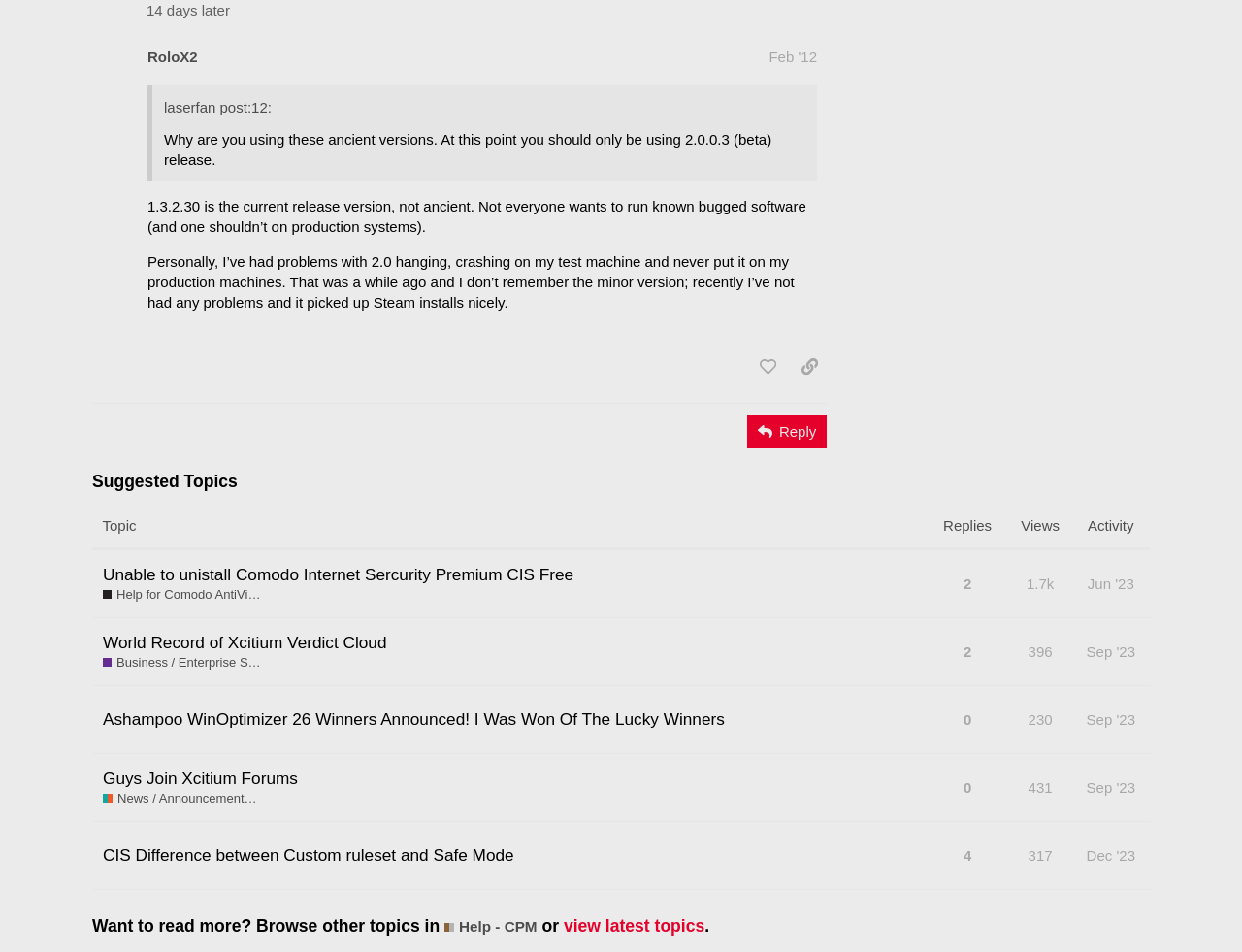What is the purpose of the 'Suggested Topics' section?
Please provide a comprehensive answer based on the information in the image.

I found the answer by reading the heading of the section, which says 'Suggested Topics'. This suggests that the purpose of this section is to allow users to browse other topics that may be of interest to them.